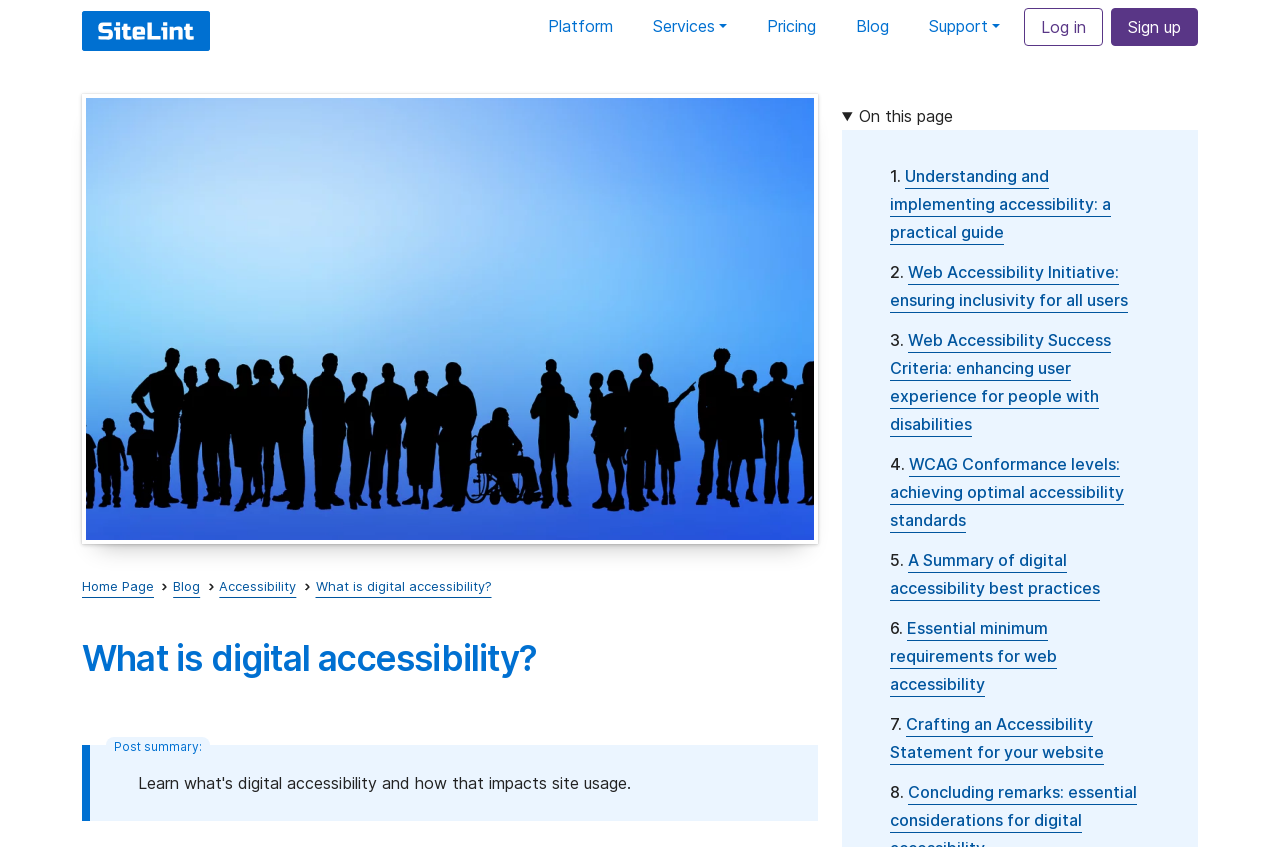Given the element description Main page, identify the bounding box coordinates for the UI element on the webpage screenshot. The format should be (top-left x, top-left y, bottom-right x, bottom-right y), with values between 0 and 1.

None